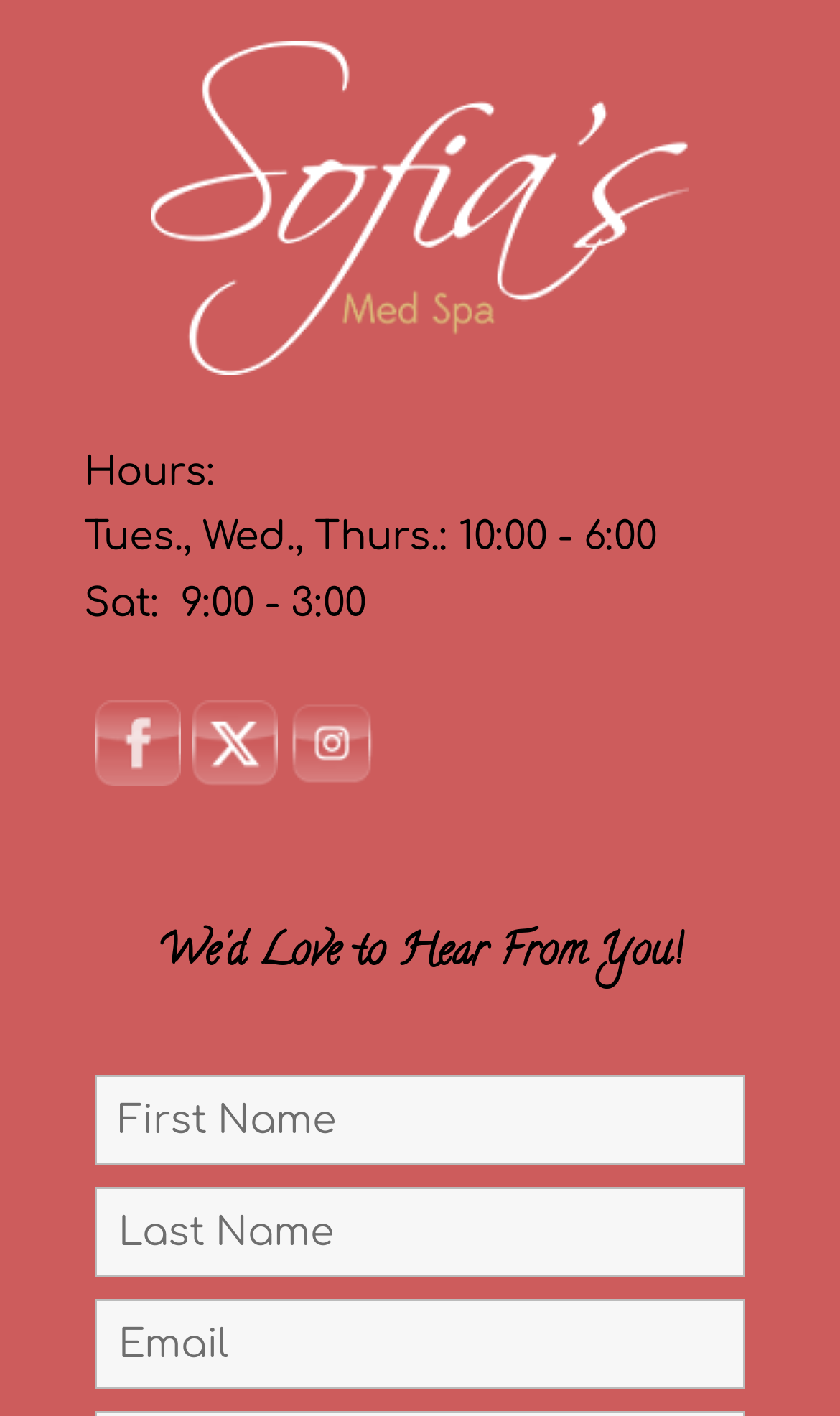Locate the bounding box for the described UI element: "name="fields[first_name]" placeholder="First Name"". Ensure the coordinates are four float numbers between 0 and 1, formatted as [left, top, right, bottom].

[0.113, 0.76, 0.887, 0.824]